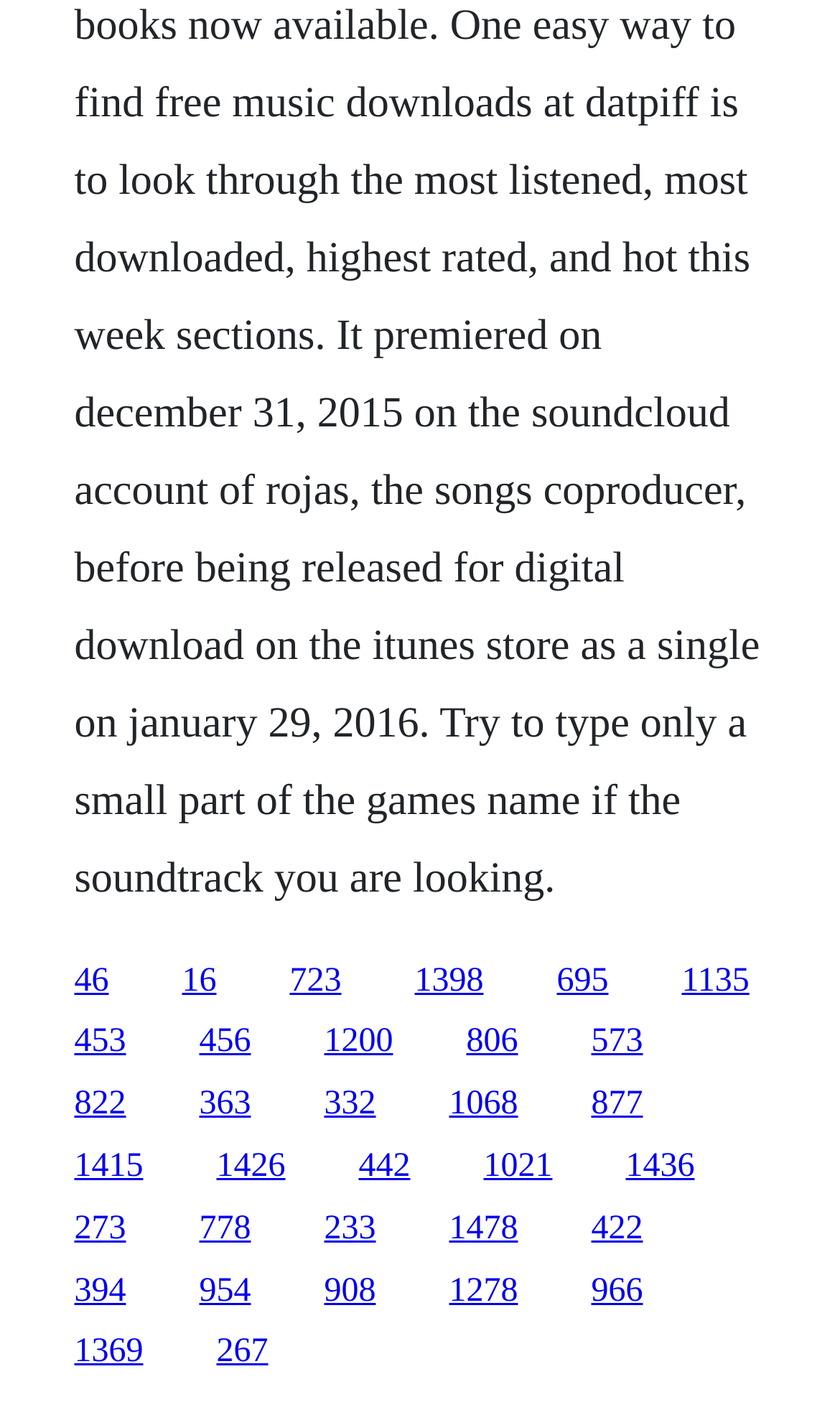How many links are on the webpage?
Look at the screenshot and respond with one word or a short phrase.

30